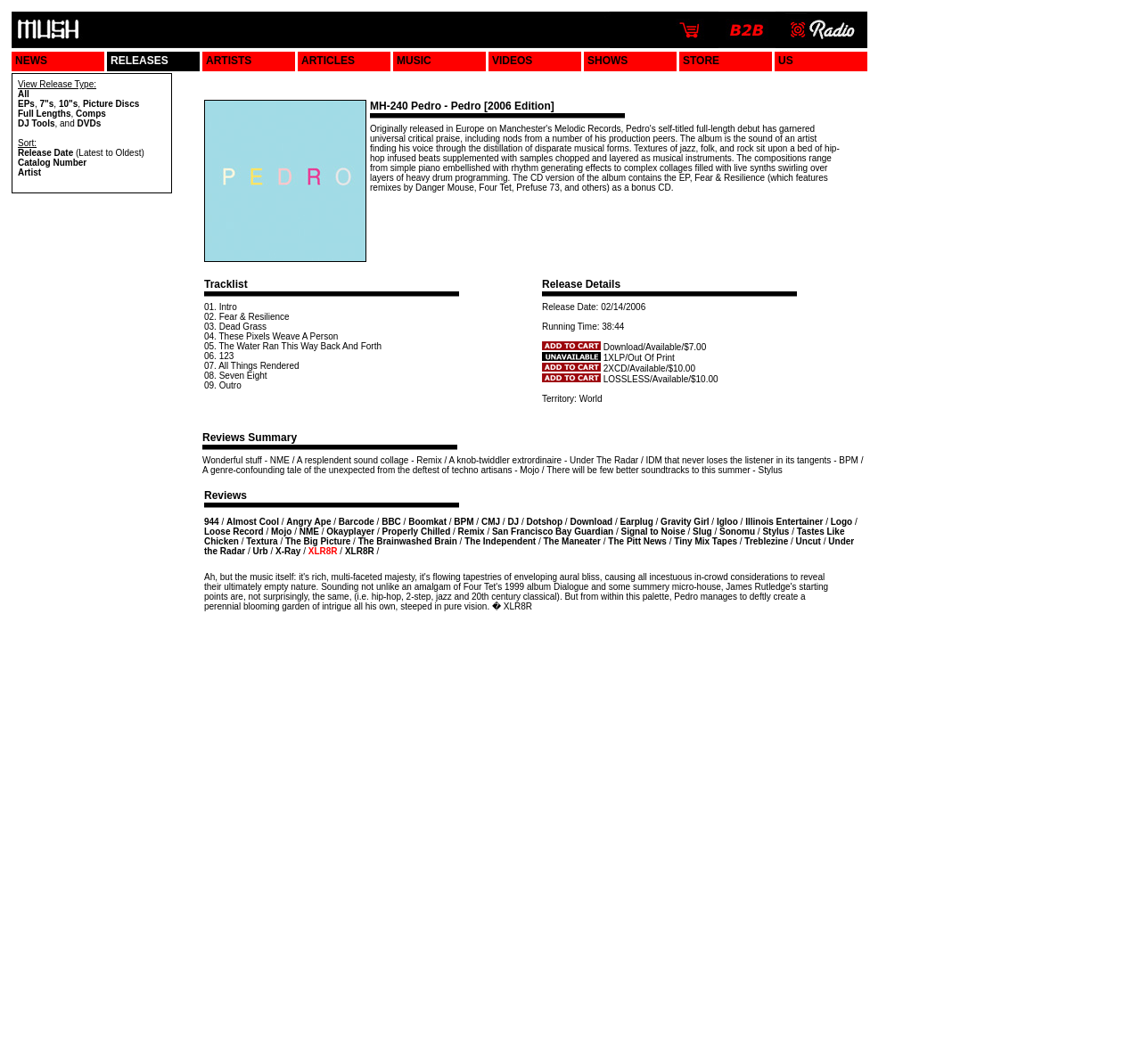Given the webpage screenshot, identify the bounding box of the UI element that matches this description: "ARTICLES".

[0.264, 0.051, 0.311, 0.063]